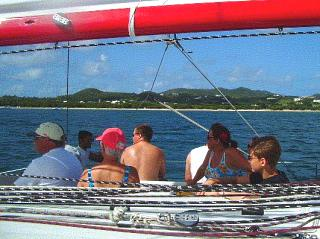What is the mood of the people on the boat?
Using the image as a reference, answer the question with a short word or phrase.

Relaxed and excited